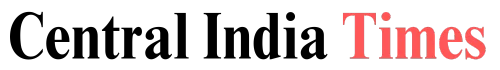Kindly respond to the following question with a single word or a brief phrase: 
What is the font style of 'Central India'?

Bold and black